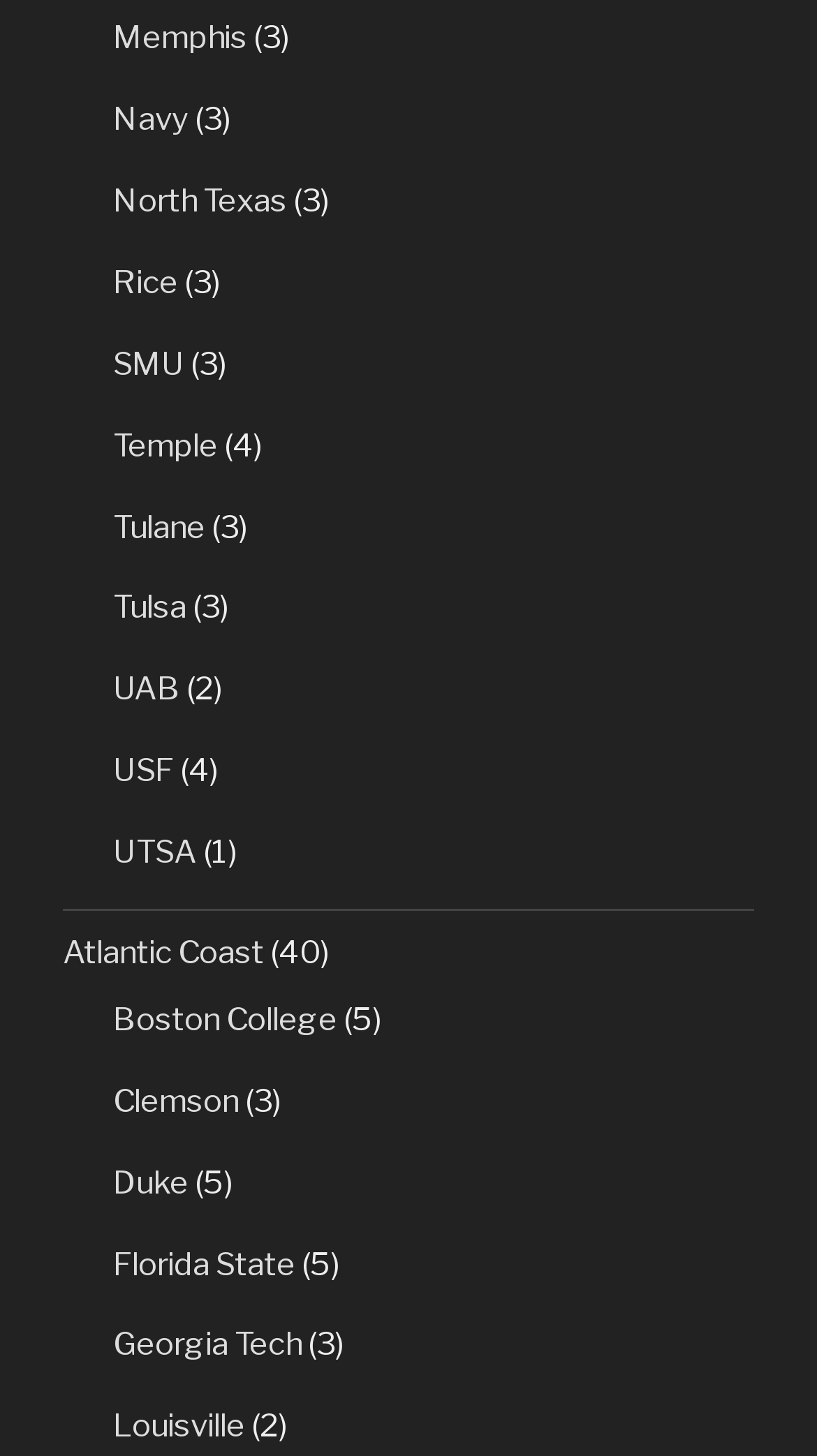What is the first university listed? Observe the screenshot and provide a one-word or short phrase answer.

Memphis